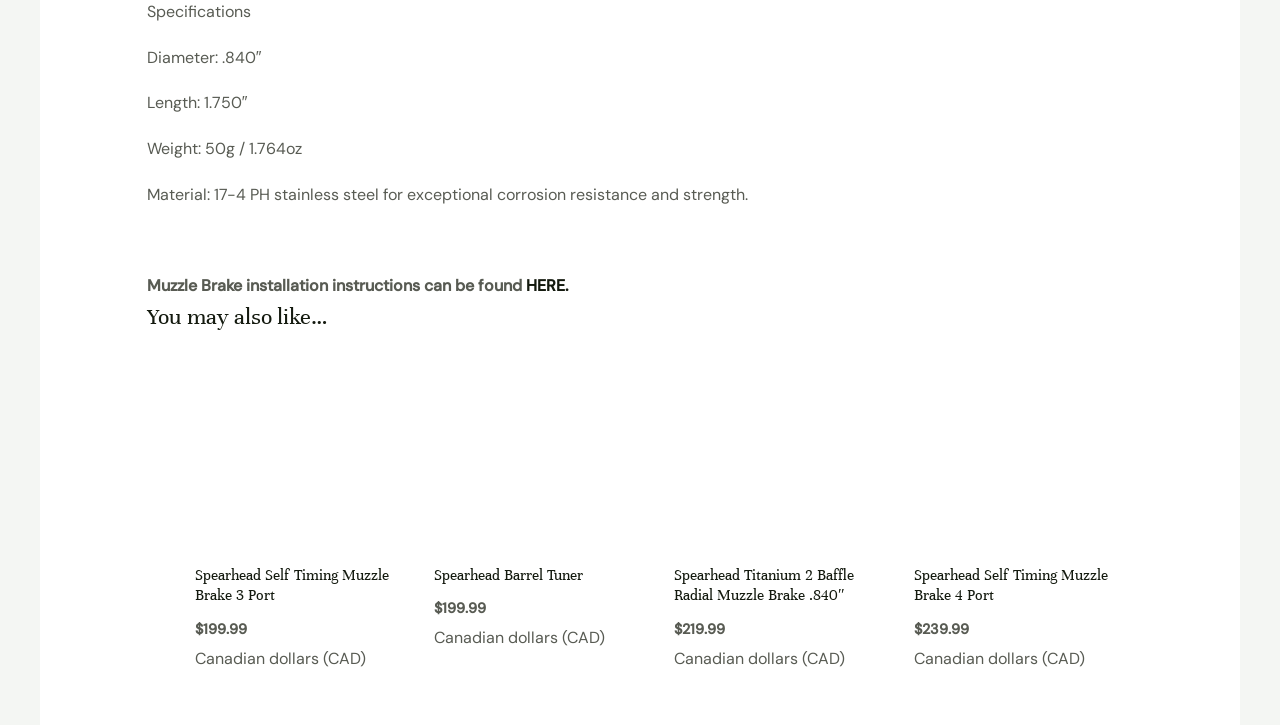Respond to the question below with a concise word or phrase:
What is the purpose of the 'Muzzle Brake installation instructions'?

To provide instructions for installation